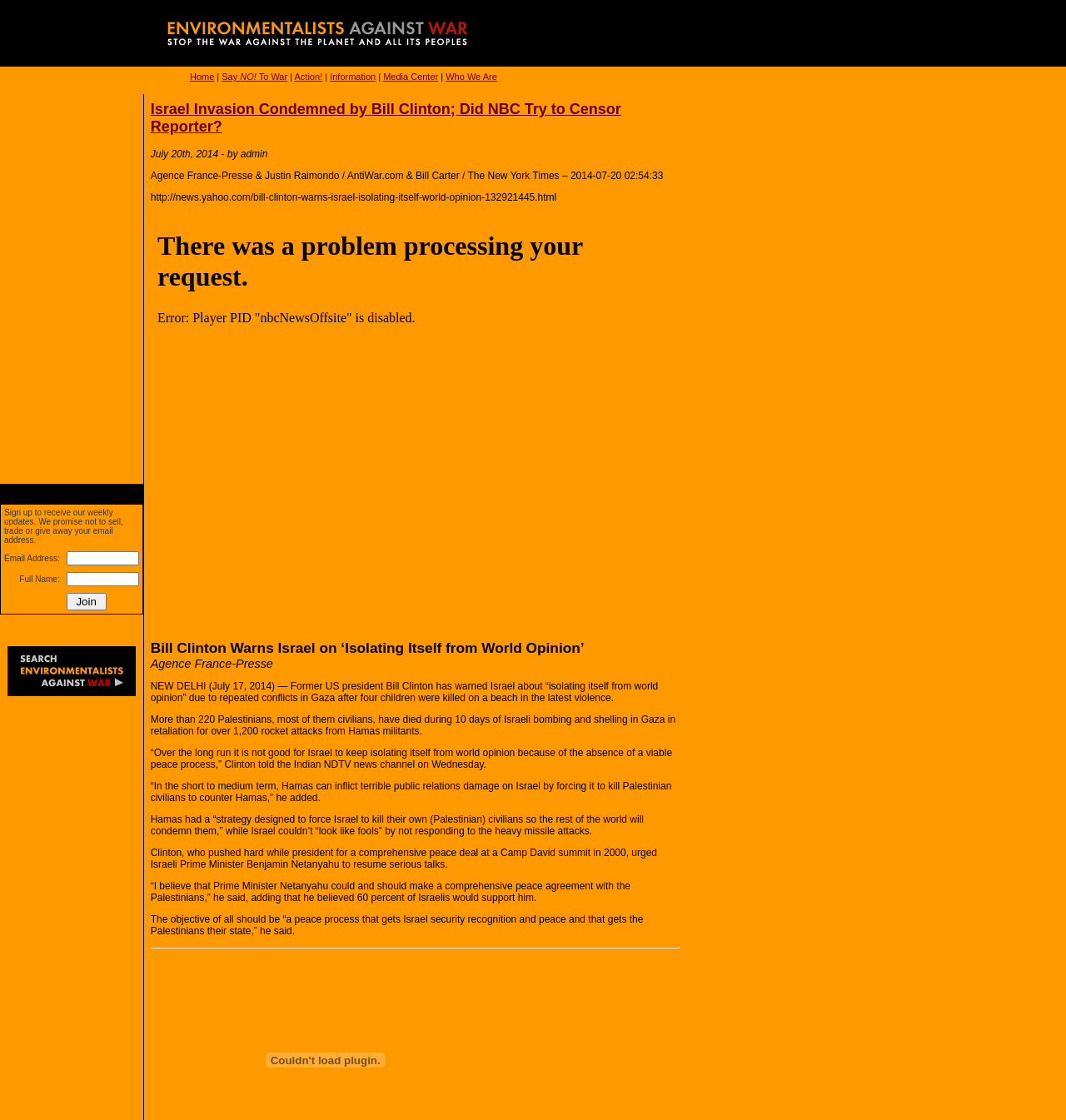Provide a short answer using a single word or phrase for the following question: 
How many menu items are there in the top navigation bar?

6